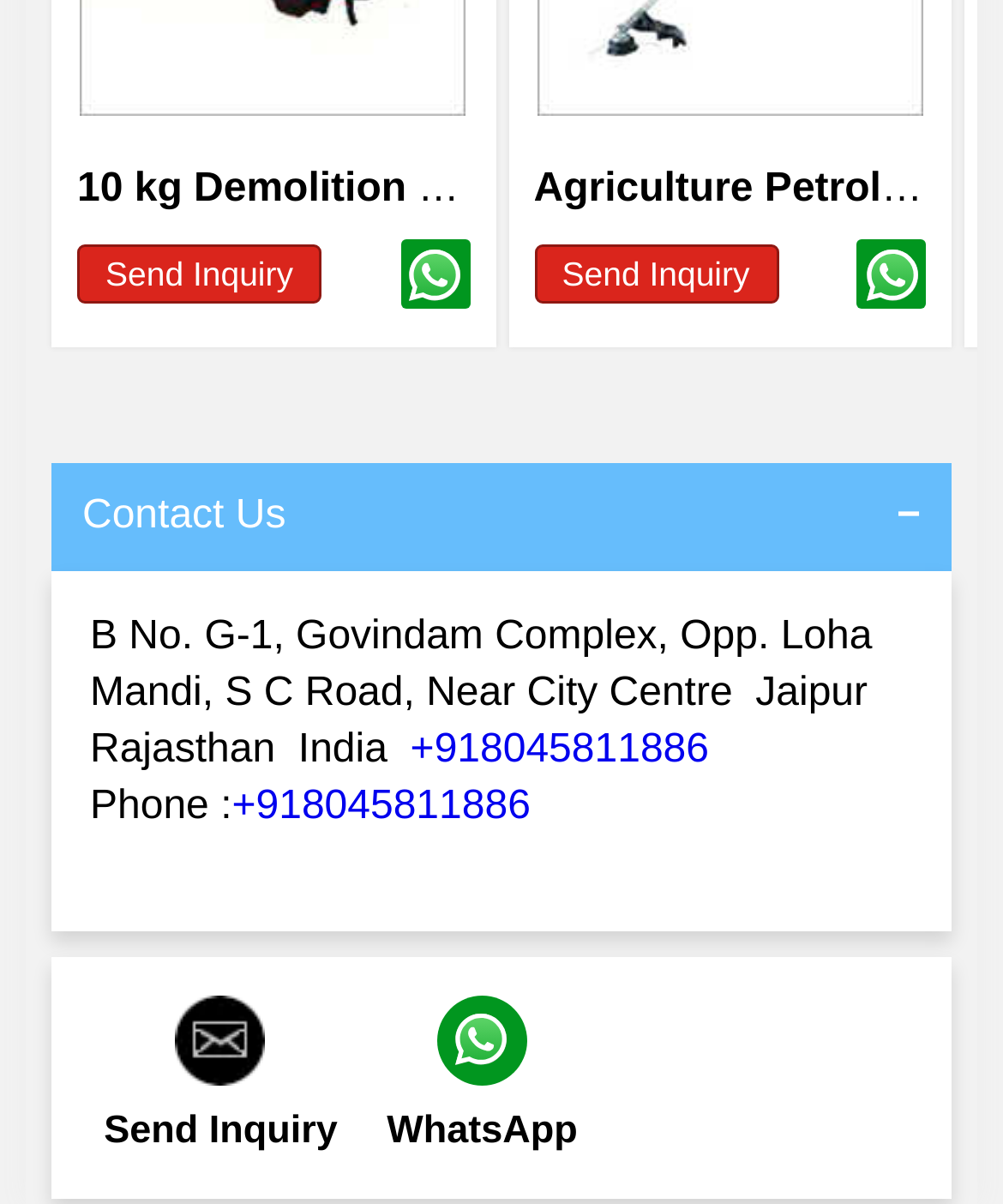Pinpoint the bounding box coordinates of the area that should be clicked to complete the following instruction: "Open WhatsApp". The coordinates must be given as four float numbers between 0 and 1, i.e., [left, top, right, bottom].

[0.399, 0.199, 0.468, 0.256]